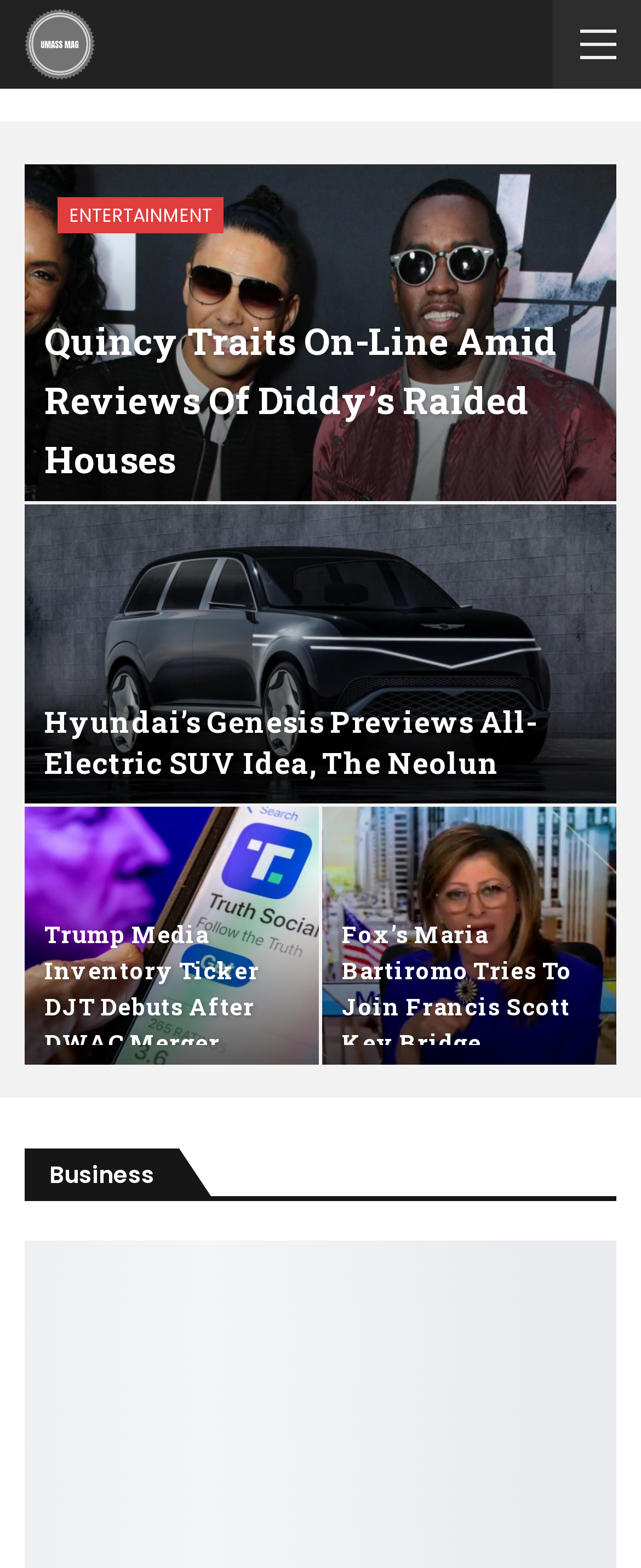Please identify the bounding box coordinates of the element that needs to be clicked to execute the following command: "Browse Business section". Provide the bounding box using four float numbers between 0 and 1, formatted as [left, top, right, bottom].

[0.038, 0.737, 0.279, 0.761]